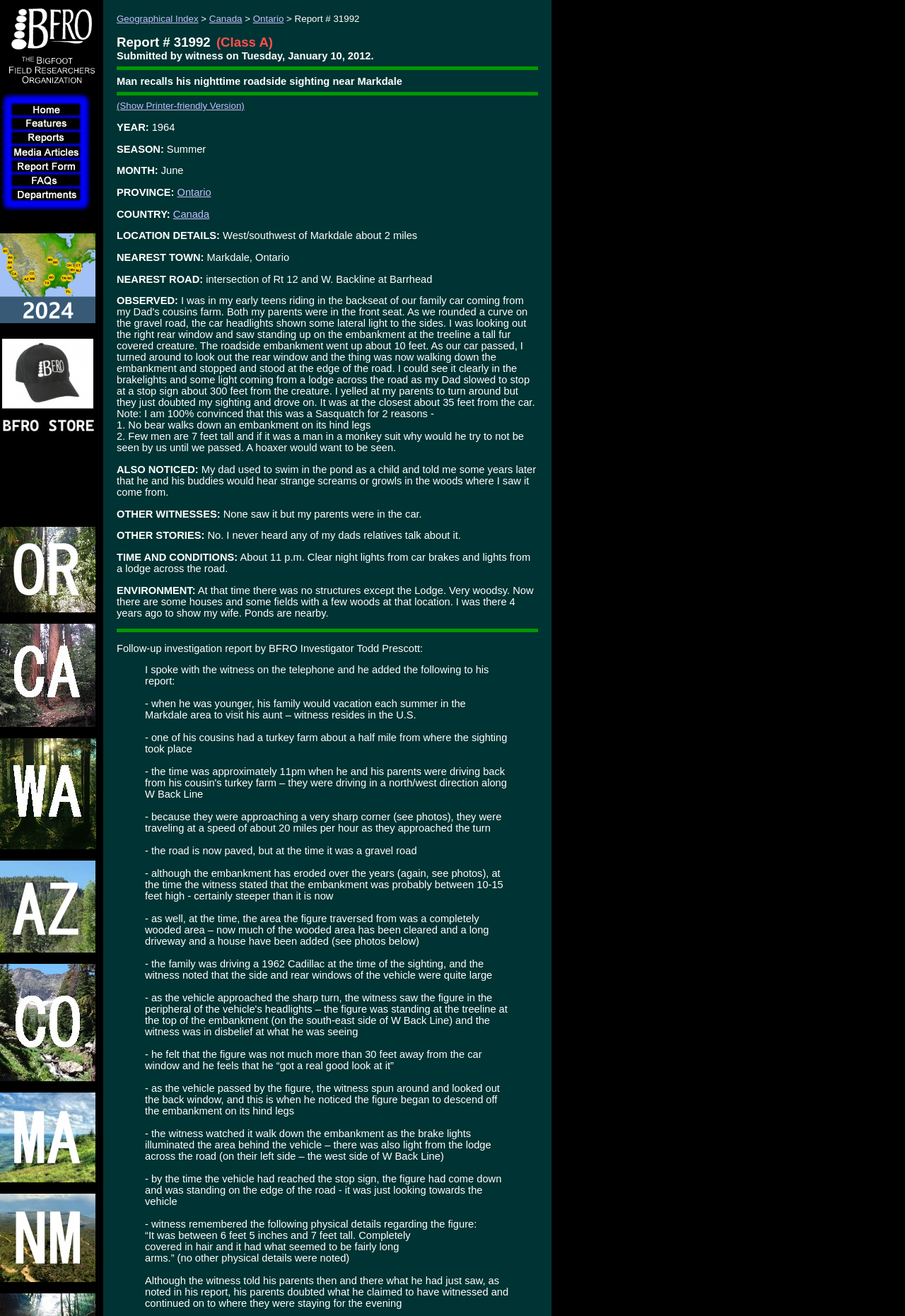What is the text of the first link in the top navigation bar?
Please answer the question with a detailed and comprehensive explanation.

The first link in the top navigation bar has a text description of 'Geographical Index' and a bounding box coordinate of [0.129, 0.01, 0.219, 0.018]. It is a link element with an image child element.